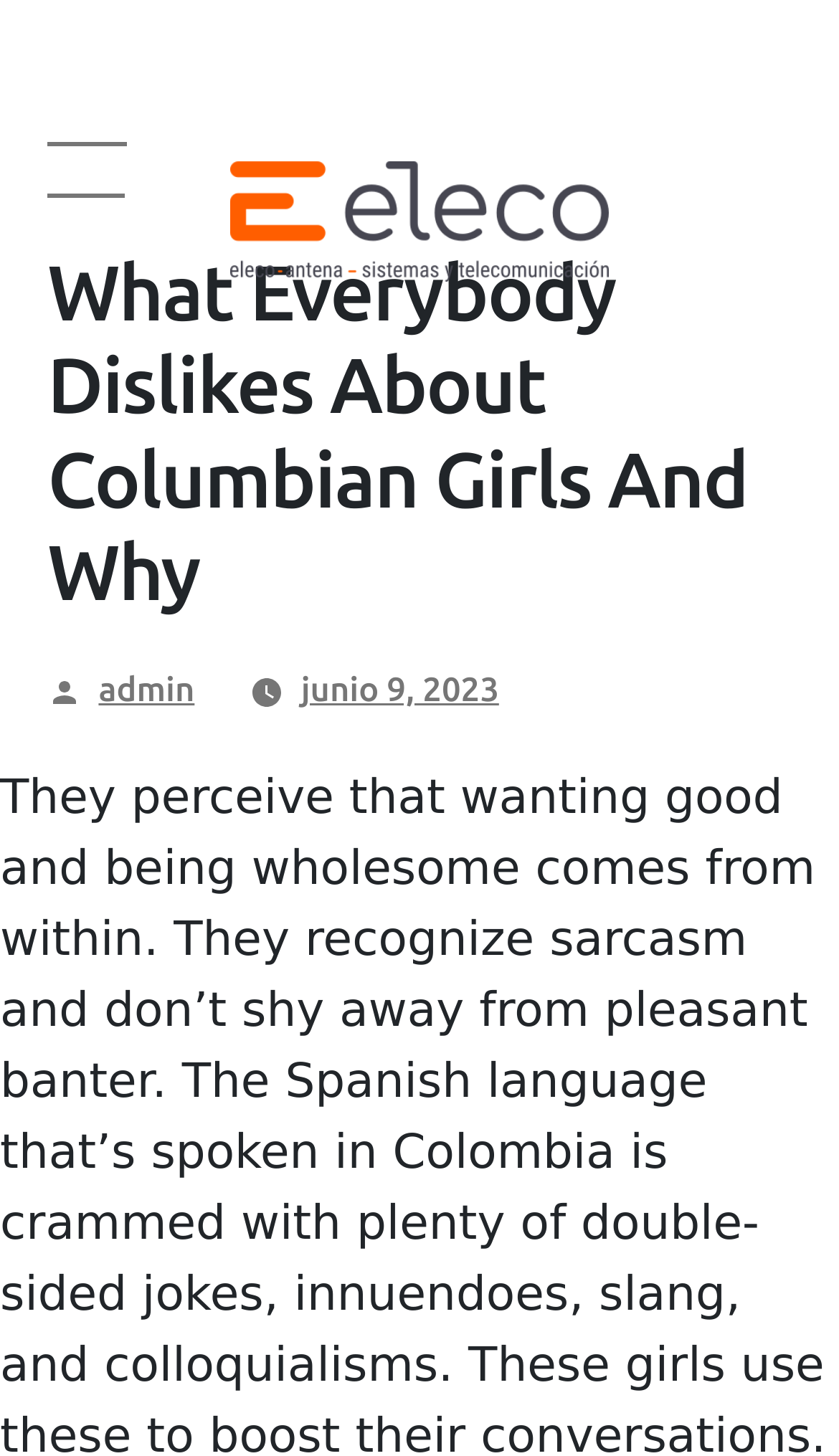Provide the bounding box coordinates for the UI element described in this sentence: "admin". The coordinates should be four float values between 0 and 1, i.e., [left, top, right, bottom].

[0.117, 0.46, 0.232, 0.486]